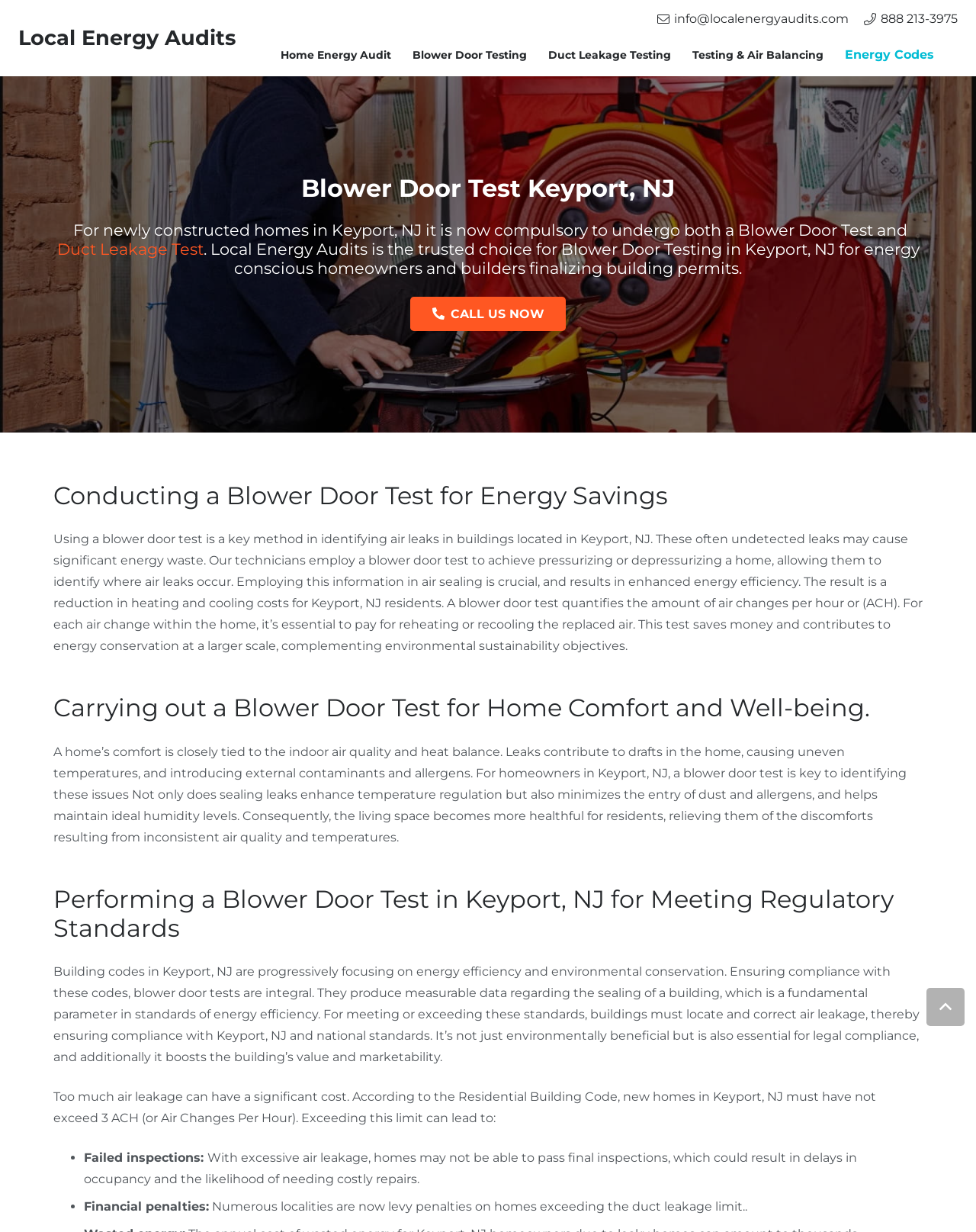Provide an in-depth caption for the elements present on the webpage.

The webpage is about Local Energy Audits, a company that offers blower door testing services in Keyport, NJ. At the top of the page, there is a heading with the company name and a link to it. Below that, there are two links, one for email and one for phone number.

The main content of the page is divided into sections, each with a heading. The first section is about blower door testing in Keyport, NJ, and it explains the importance of this test for newly constructed homes. There is a link to "Duct Leakage Test" within this section.

To the left of this section, there are five links to different services offered by the company, including "Home Energy Audit", "Blower Door Testing", "Duct Leakage Testing", "Testing & Air Balancing", and "Energy Codes".

The next section is about conducting a blower door test for energy savings, and it explains how the test works and its benefits. Below that, there is a section about carrying out a blower door test for home comfort and well-being, which discusses how the test can improve indoor air quality and heat balance.

The following section is about performing a blower door test in Keyport, NJ for meeting regulatory standards, and it explains how the test is essential for ensuring compliance with building codes. This section is followed by a section that lists the consequences of excessive air leakage, including failed inspections and financial penalties.

At the bottom right of the page, there is a link with an icon.